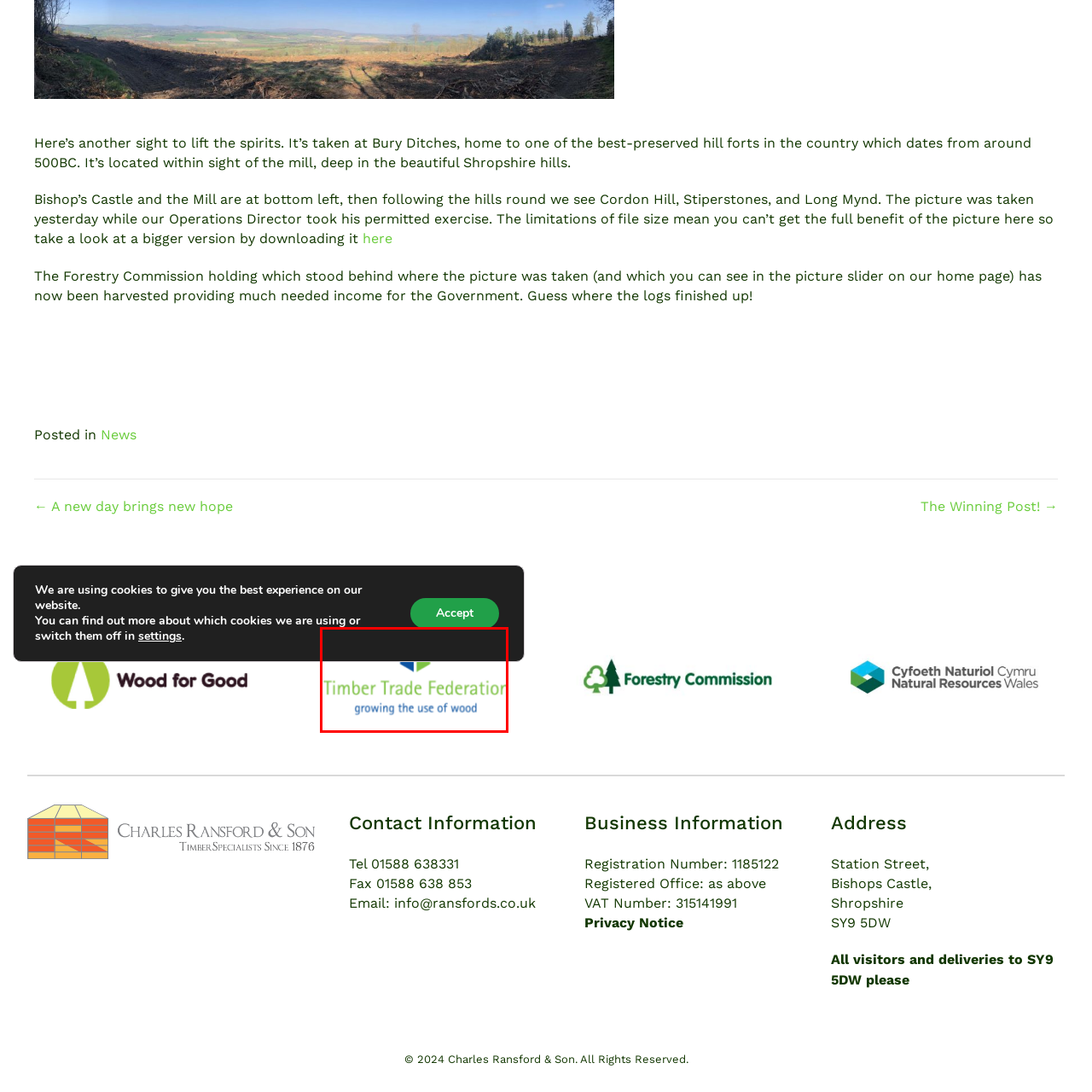Craft an in-depth description of the visual elements captured within the red box.

The image features the logo of the Timber Trade Federation, prominently displaying the organization's name along with their tagline, "growing the use of wood." The logo emphasizes a modern and eco-friendly approach, reflecting the federation’s commitment to promoting sustainable forestry practices and the benefits of using timber. The design showcases blue and green elements that symbolize nature and sustainability, aiming to connect with stakeholders invested in the timber industry and environmental conservation.